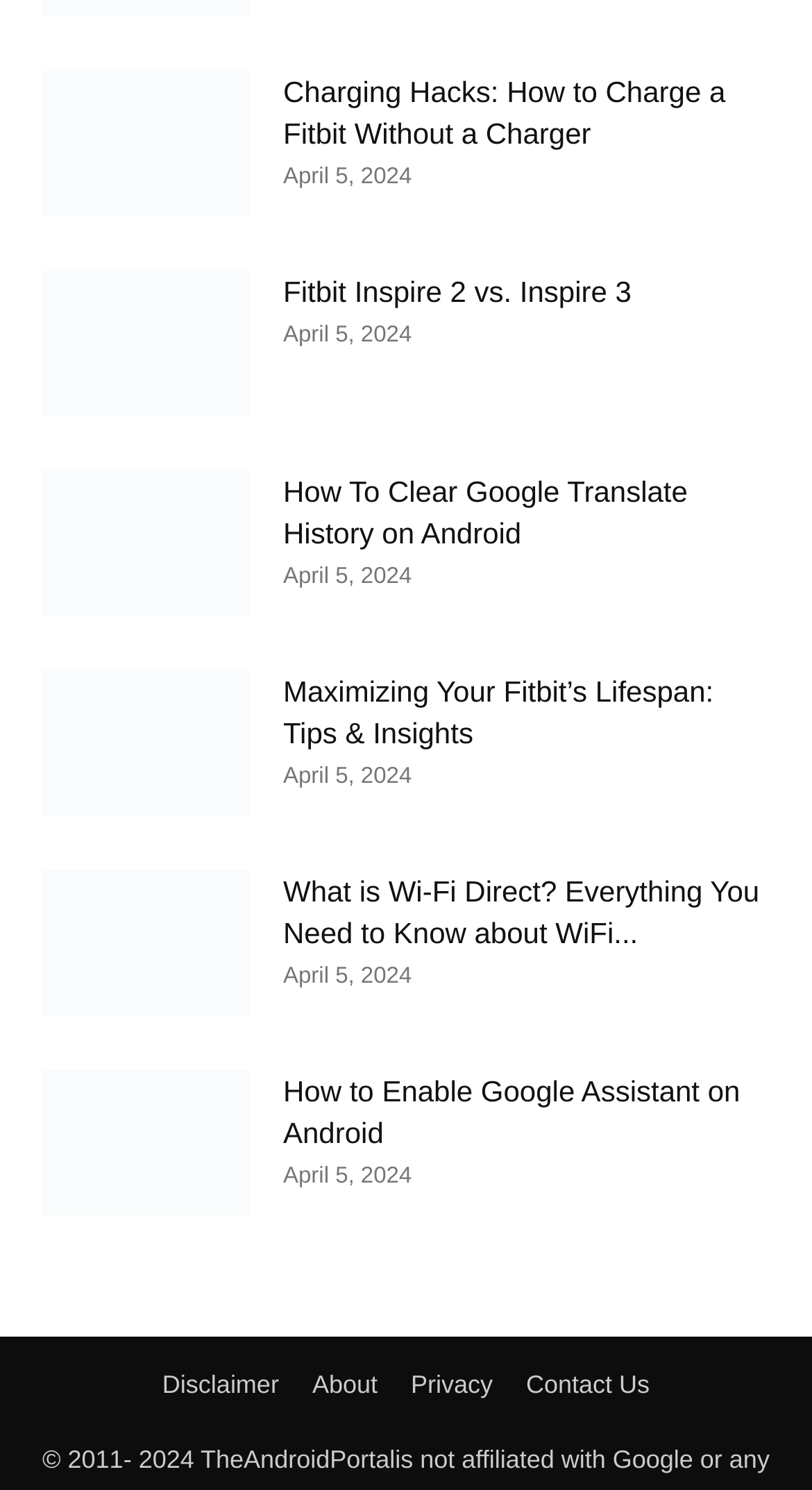Locate the bounding box coordinates of the clickable region to complete the following instruction: "browse Education articles."

None